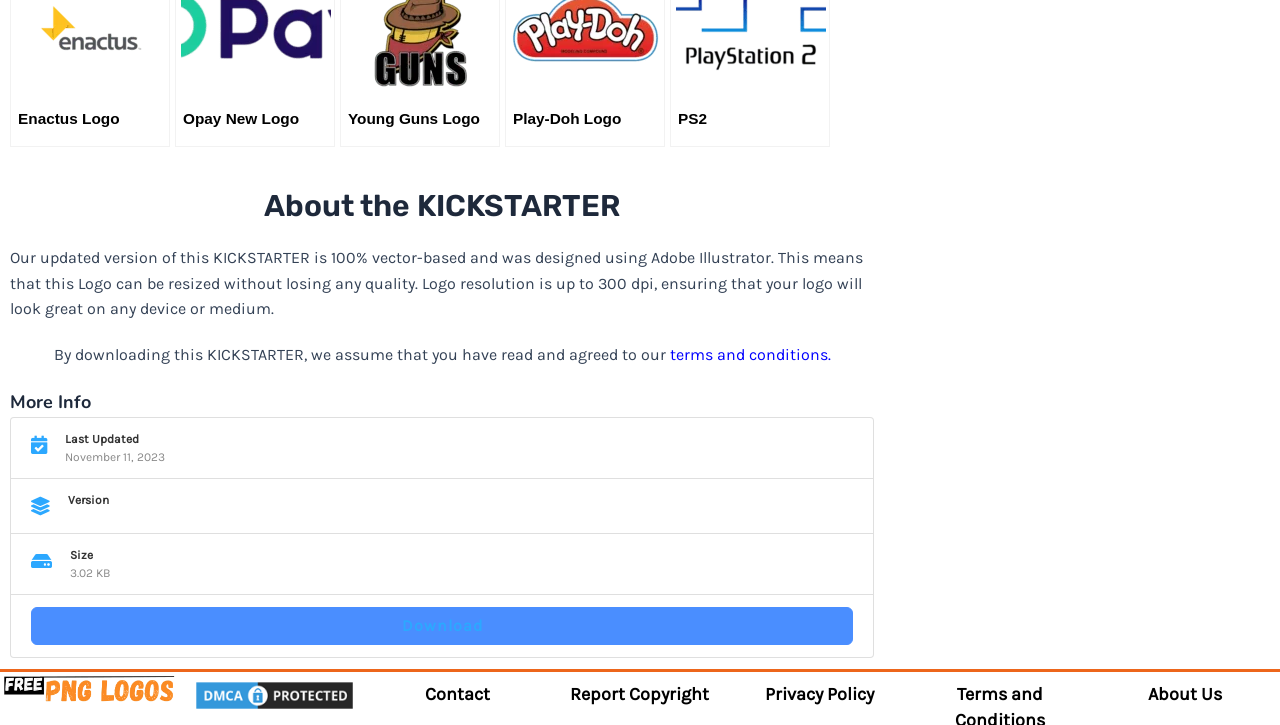How many articles are on the webpage?
Examine the image and give a concise answer in one word or a short phrase.

2